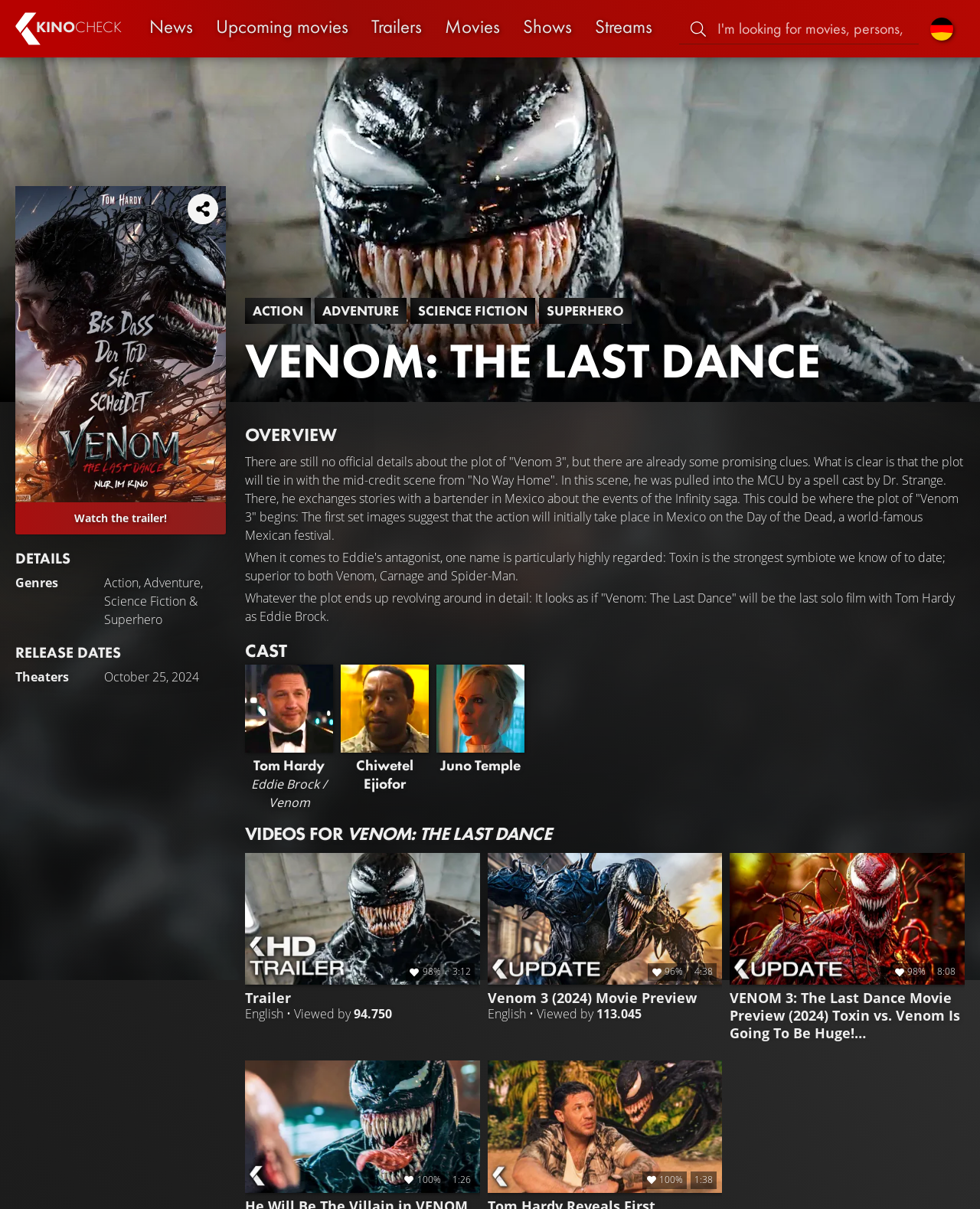Determine the bounding box of the UI component based on this description: "parent_node: Watch the trailer!". The bounding box coordinates should be four float values between 0 and 1, i.e., [left, top, right, bottom].

[0.016, 0.154, 0.23, 0.415]